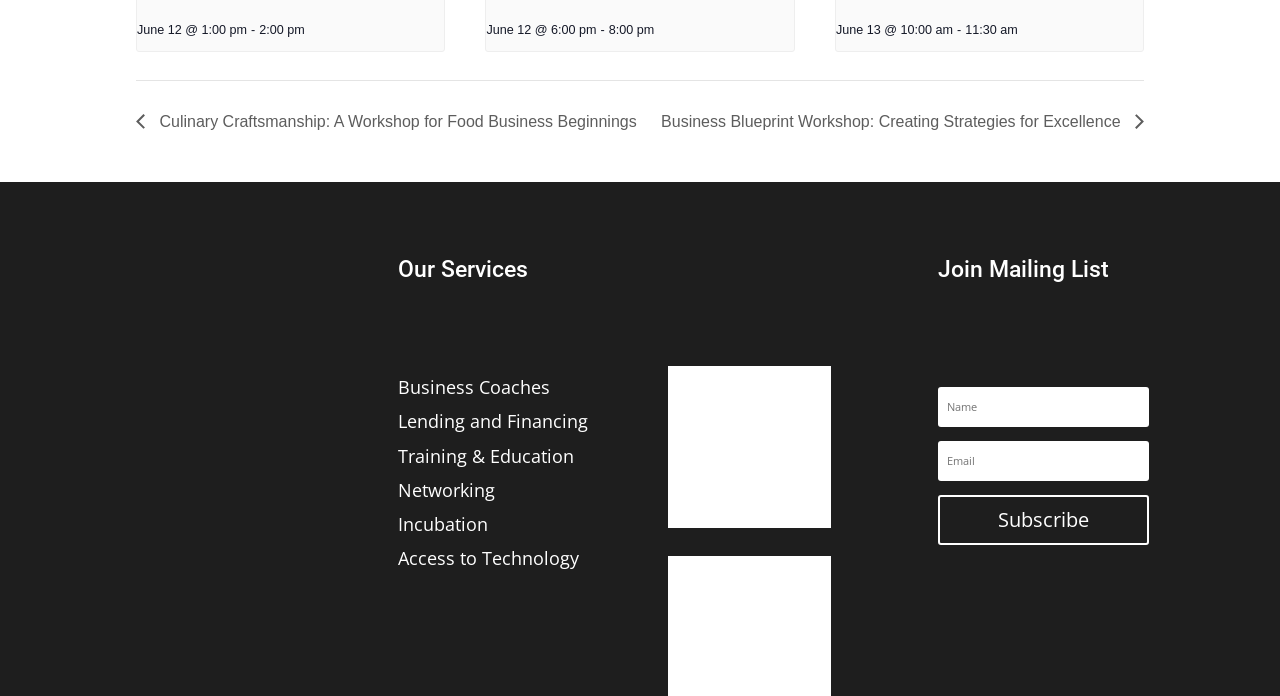Provide the bounding box coordinates for the UI element that is described as: "name="et_pb_signup_firstname" placeholder="Name"".

[0.733, 0.556, 0.898, 0.614]